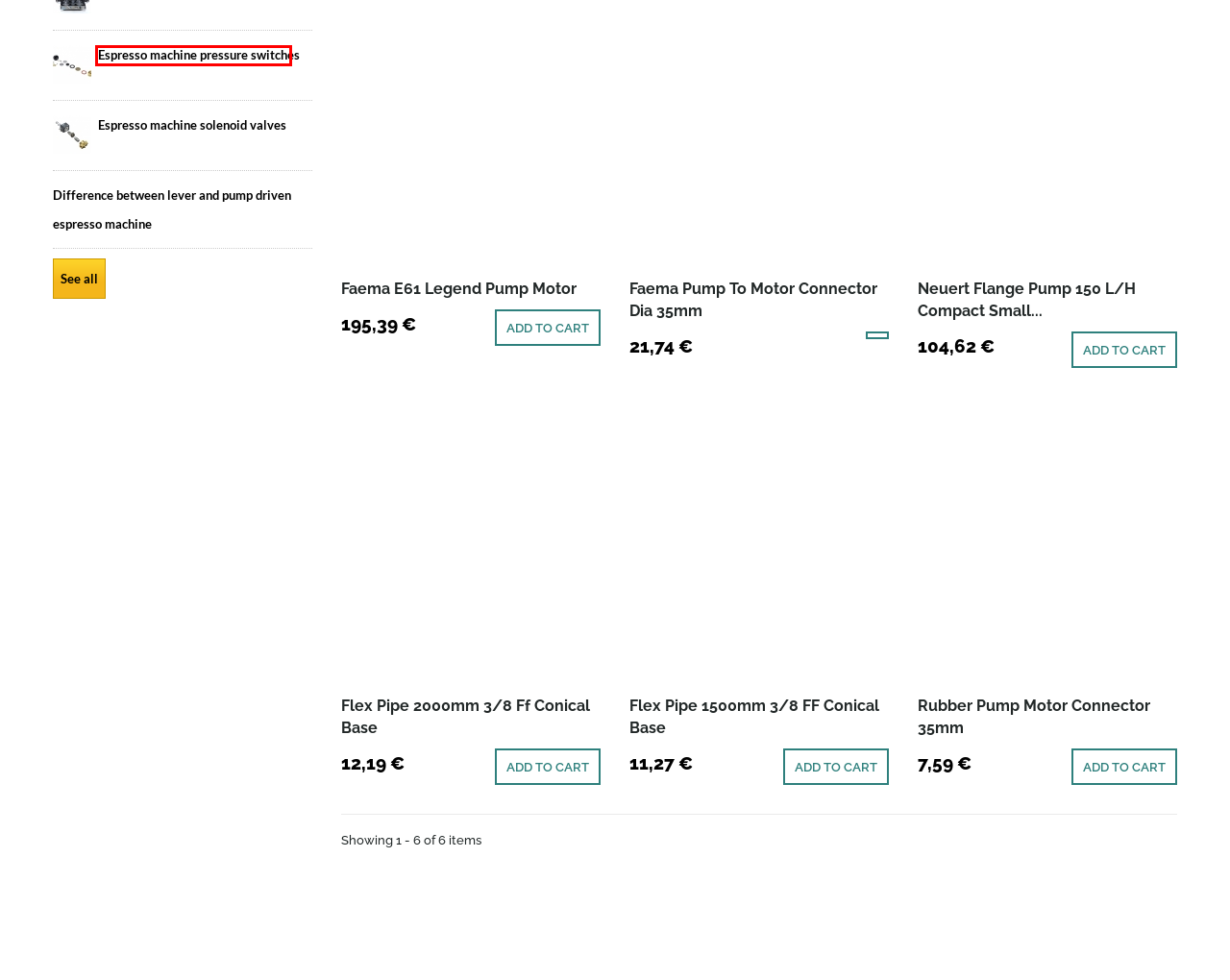Review the webpage screenshot provided, noting the red bounding box around a UI element. Choose the description that best matches the new webpage after clicking the element within the bounding box. The following are the options:
A. Brooks - Faema E61 legend pump motor
B. Brooks Espresso machine pressure switches
C. Brooks - Rubber pump motor connector 35mm
D. Lever espresso machine or pump driven espresso machine
E. Cart
F. Brooks - Faema pump to motor connector dia 35mm
G. Neuert flange pump 150 L/H compact small shaft
H. Brooks Espresso machine solenoid valves

B